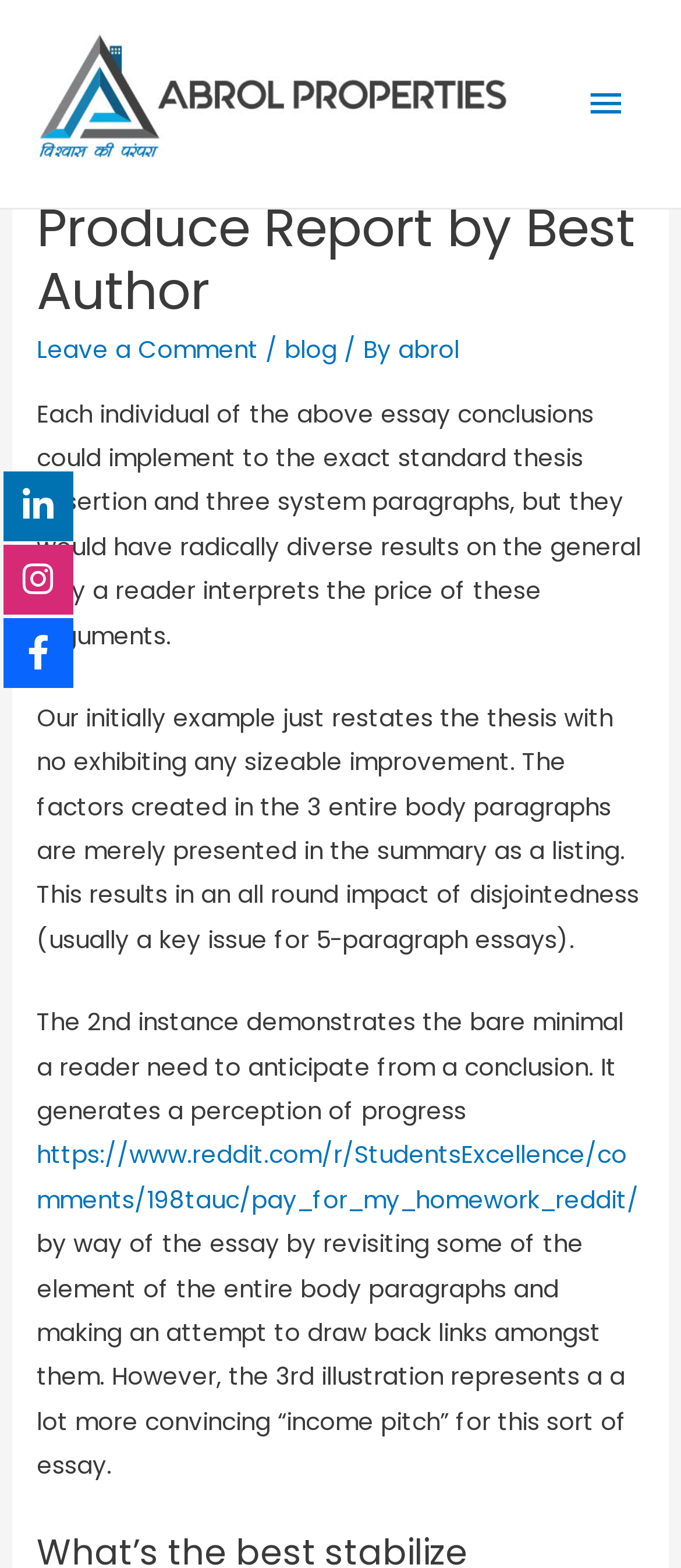Please give a short response to the question using one word or a phrase:
How many social media links are present?

3